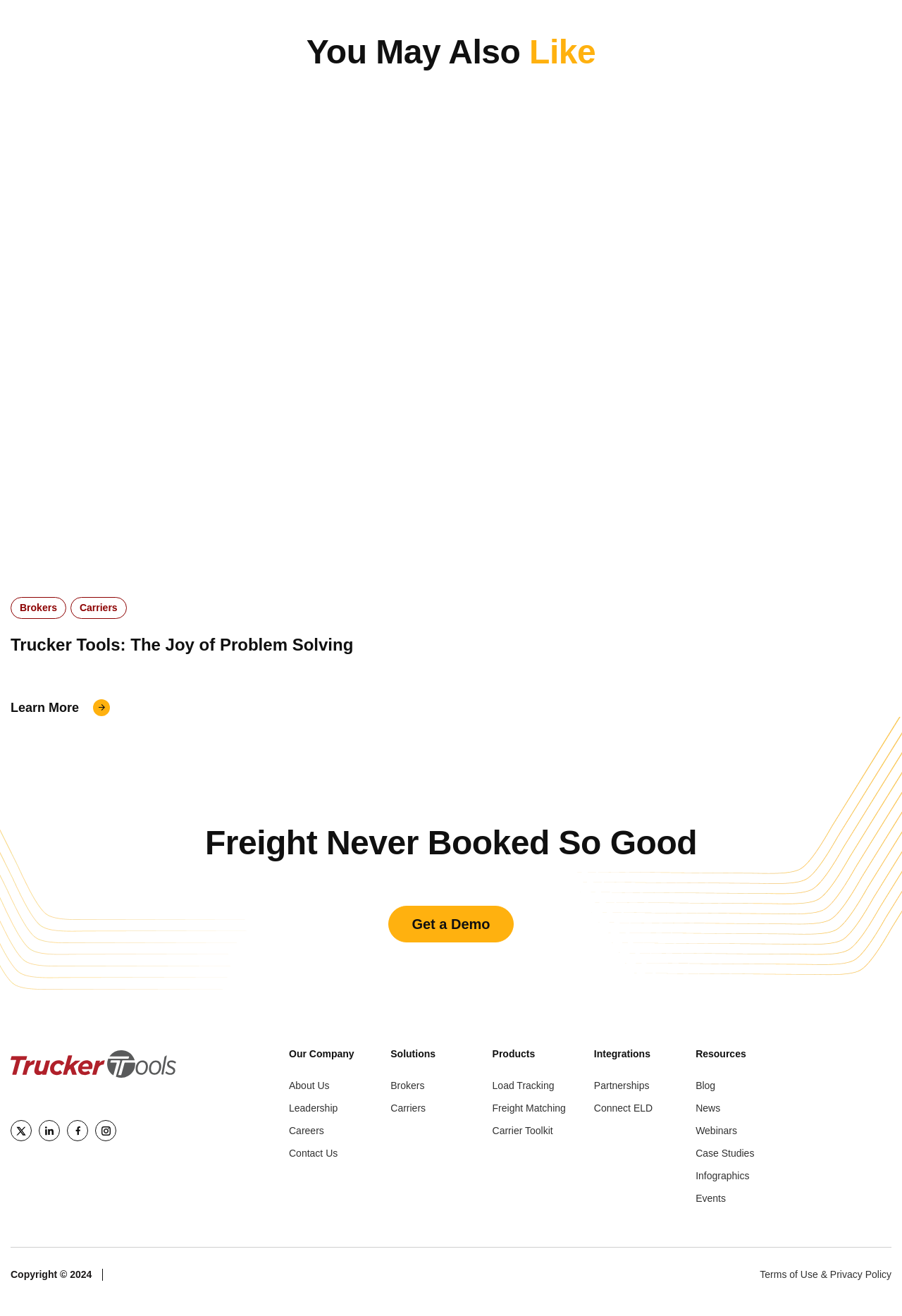Respond with a single word or short phrase to the following question: 
What is the main theme of the webpage?

Freight and logistics